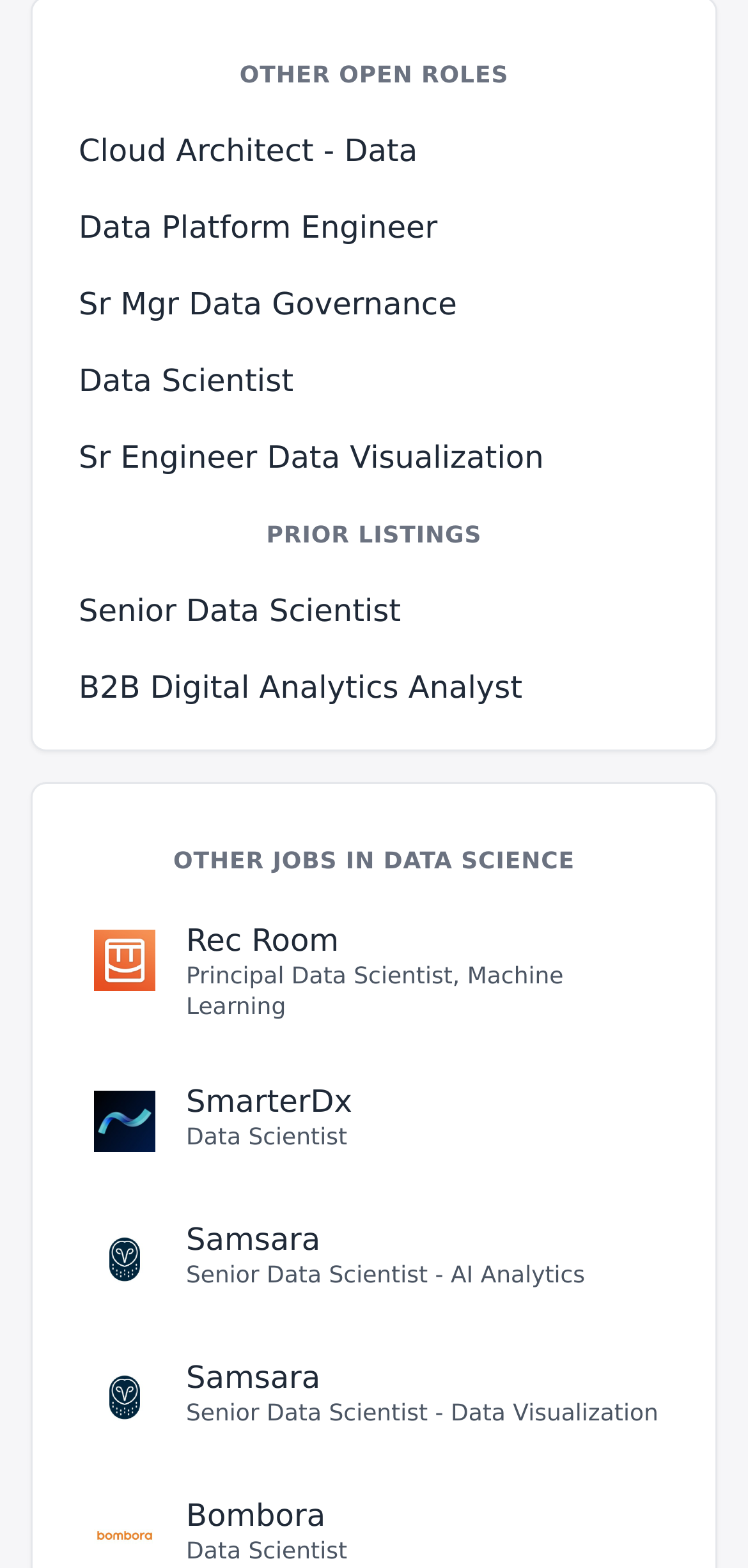Could you determine the bounding box coordinates of the clickable element to complete the instruction: "Browse OTHER JOBS IN DATA SCIENCE"? Provide the coordinates as four float numbers between 0 and 1, i.e., [left, top, right, bottom].

[0.085, 0.539, 0.915, 0.559]